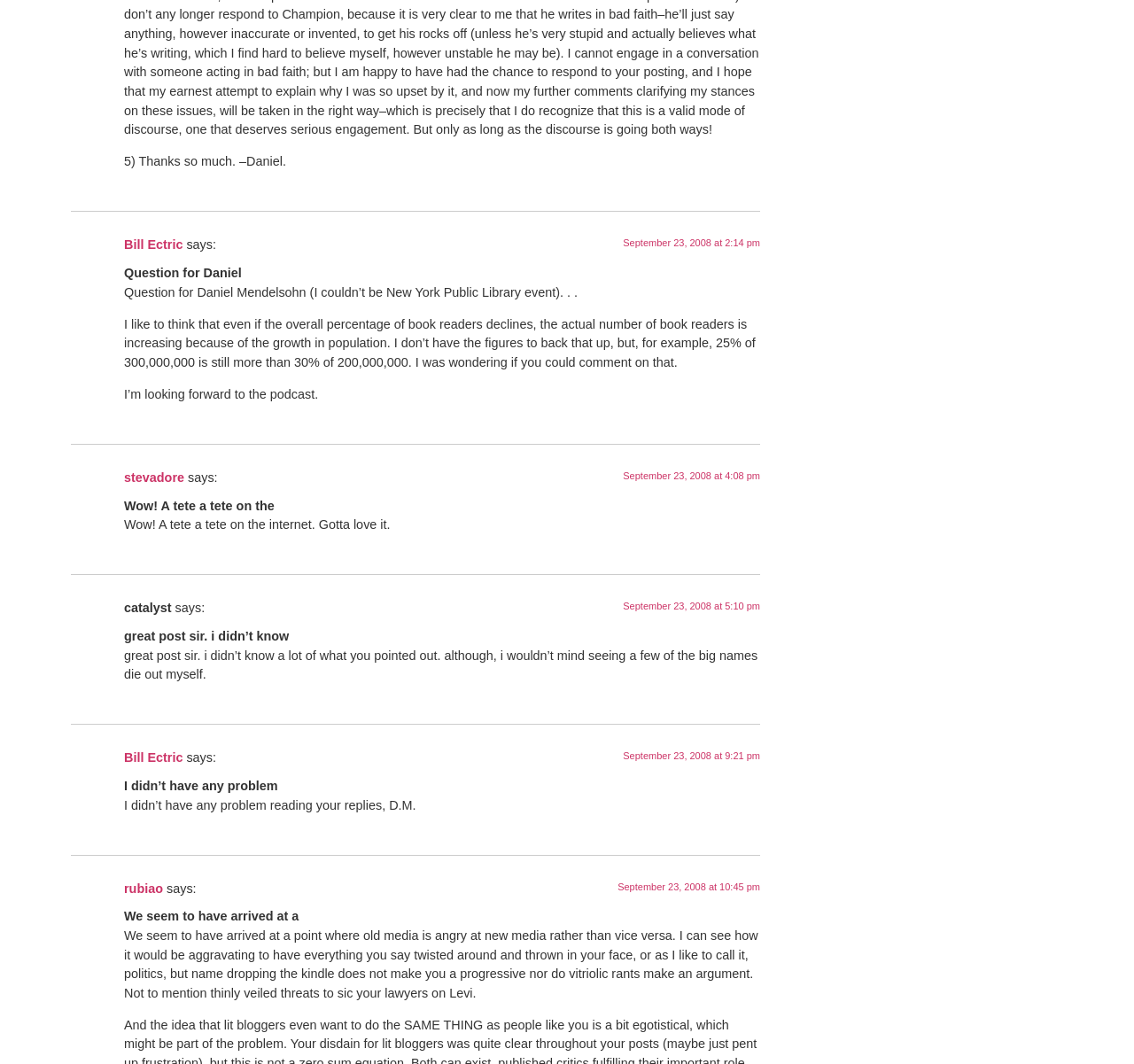Determine the bounding box coordinates of the region to click in order to accomplish the following instruction: "Click on the link 'September 23, 2008 at 2:14 pm'". Provide the coordinates as four float numbers between 0 and 1, specifically [left, top, right, bottom].

[0.549, 0.223, 0.67, 0.233]